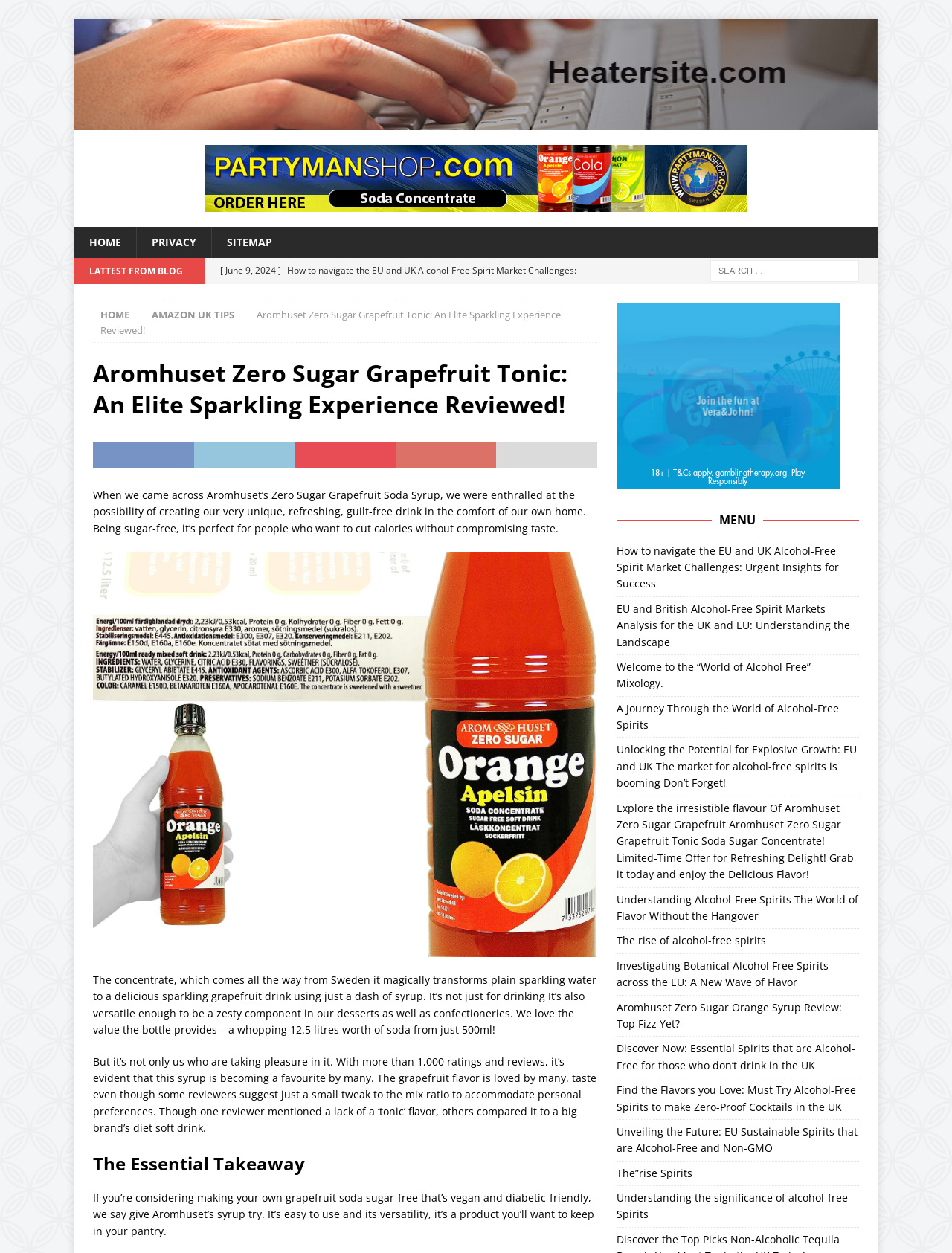Answer briefly with one word or phrase:
What is the flavor of the soda syrup reviewed?

Grapefruit